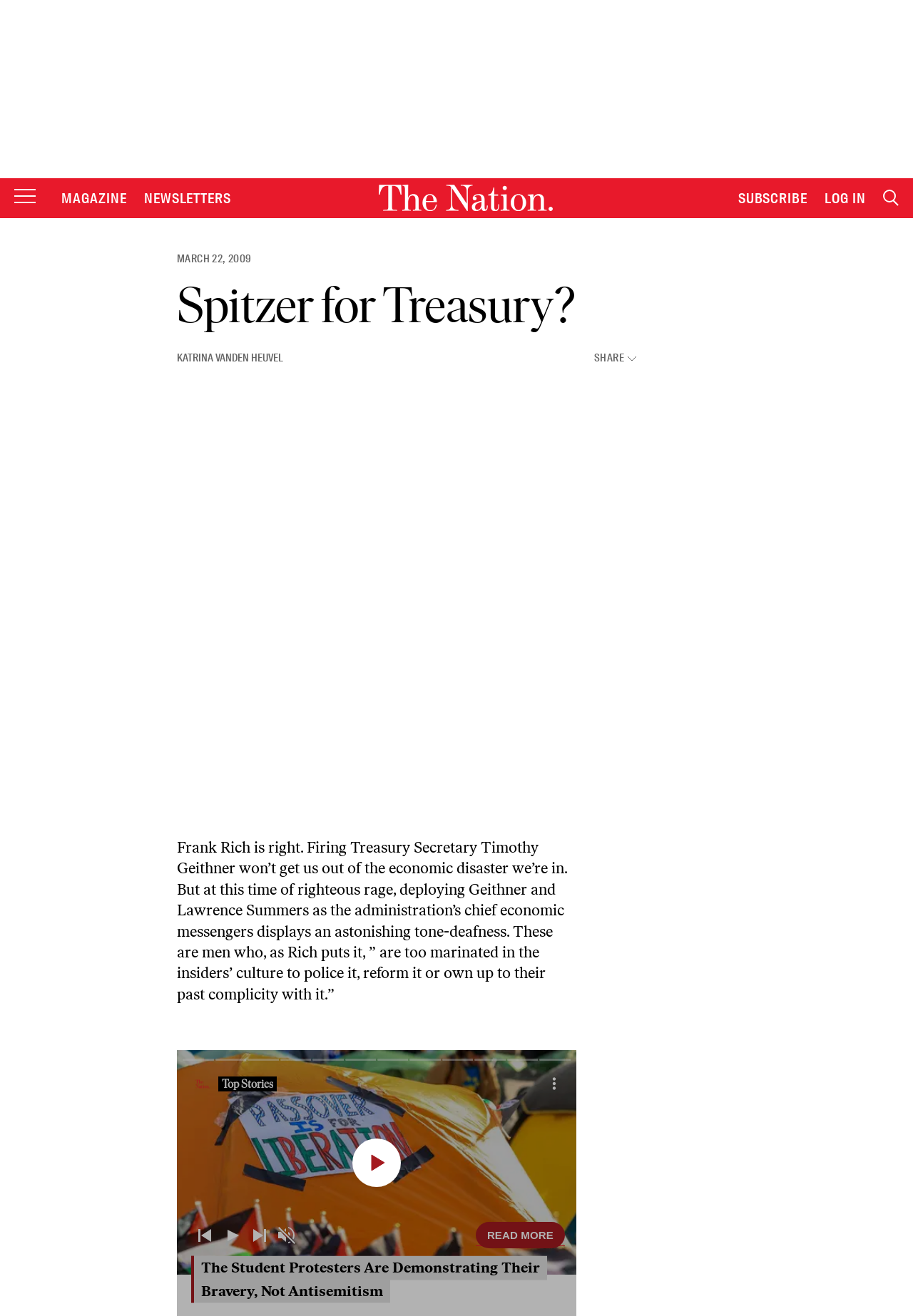Please identify the bounding box coordinates of the area I need to click to accomplish the following instruction: "Subscribe".

[0.808, 0.144, 0.885, 0.158]